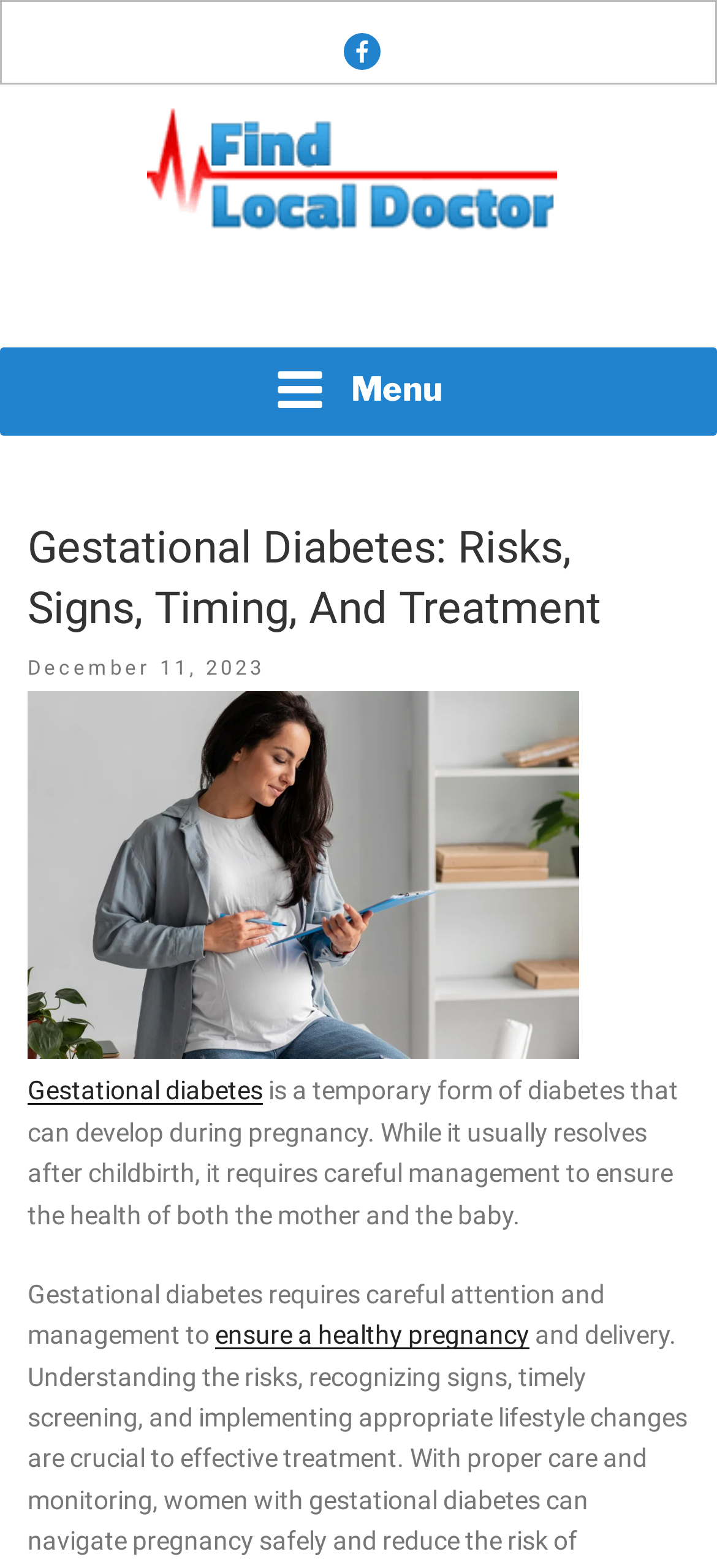Please specify the bounding box coordinates for the clickable region that will help you carry out the instruction: "Click on the Facebook link".

[0.478, 0.021, 0.53, 0.045]